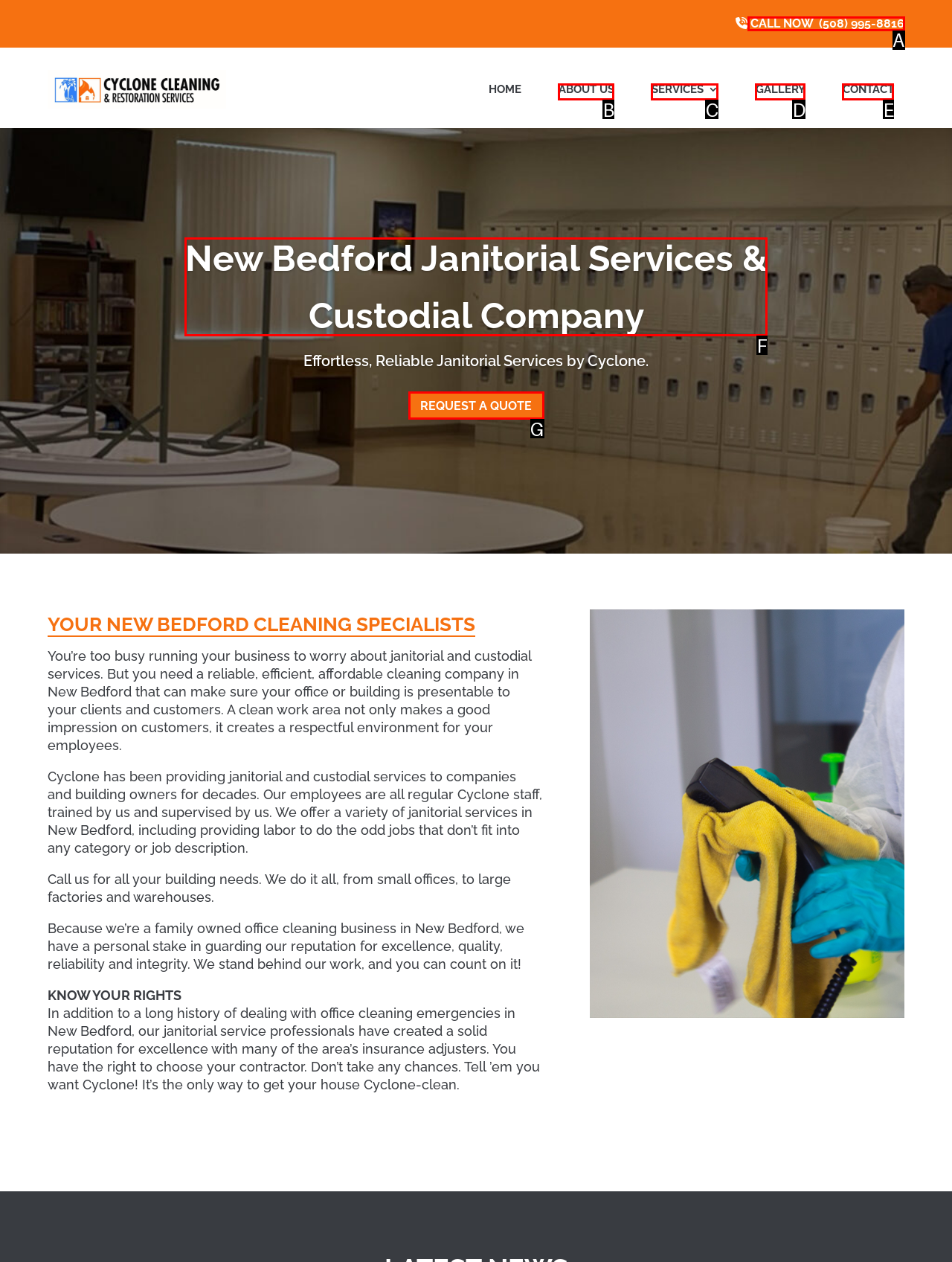Identify the HTML element that matches the description: Request a Quote. Provide the letter of the correct option from the choices.

G